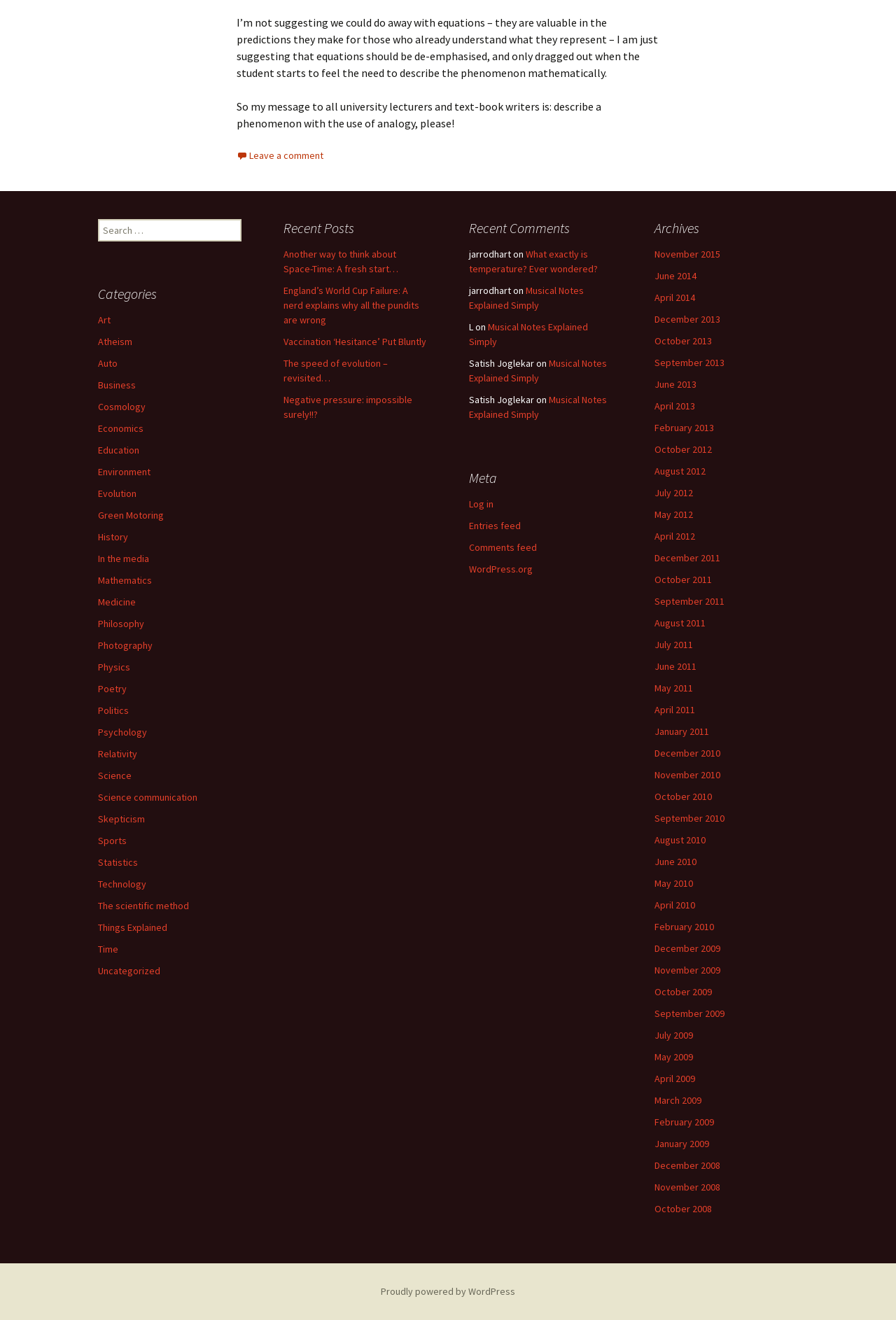How many categories are listed?
Please use the image to provide an in-depth answer to the question.

The categories section lists five categories: Art, Atheism, Auto, Business, and Cosmology. These categories are located below the 'Recent Posts' and 'Recent Comments' sections.